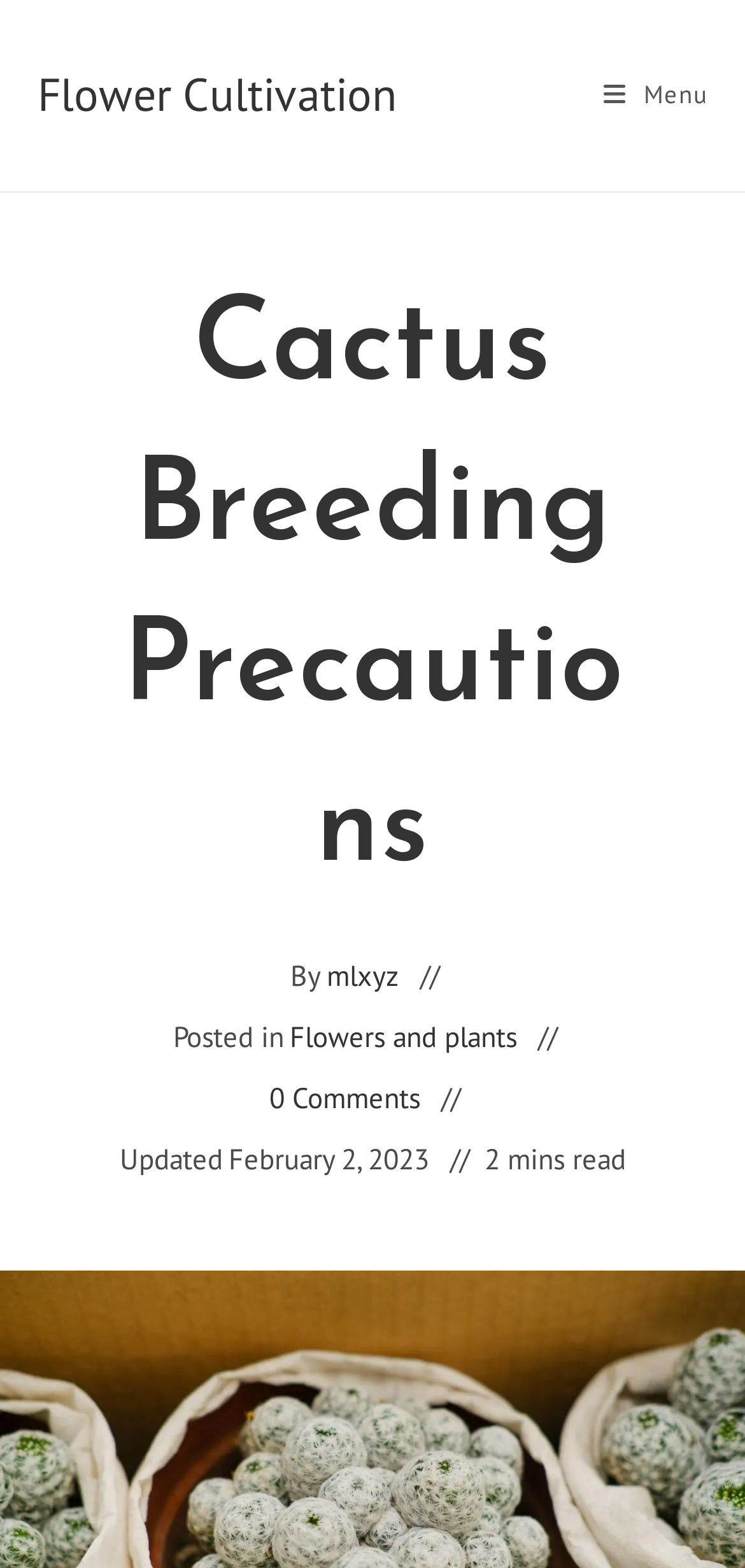Please answer the following query using a single word or phrase: 
What is the category of the post?

Flowers and plants